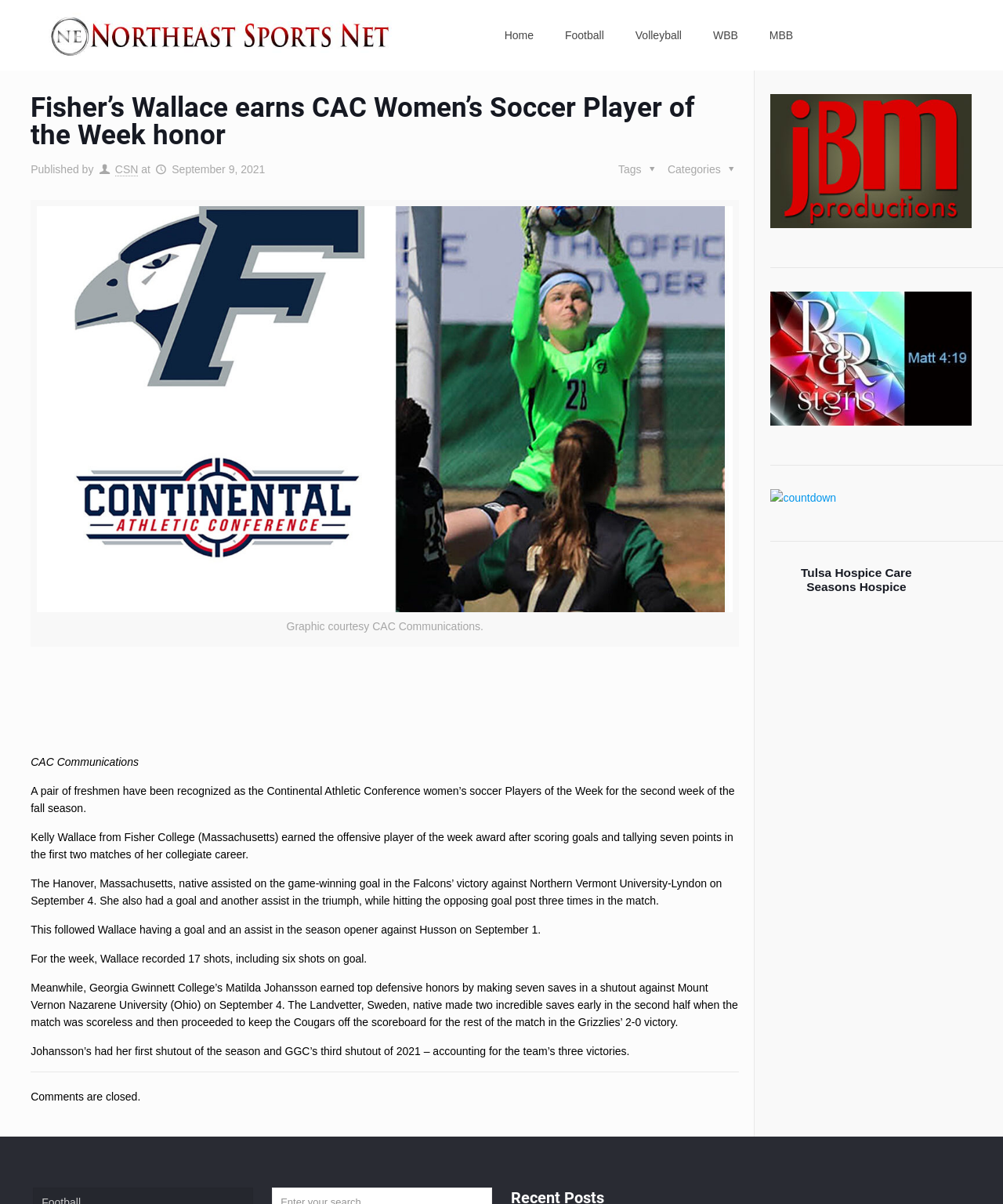Provide the bounding box coordinates for the specified HTML element described in this description: "Volleyball". The coordinates should be four float numbers ranging from 0 to 1, in the format [left, top, right, bottom].

[0.618, 0.0, 0.695, 0.059]